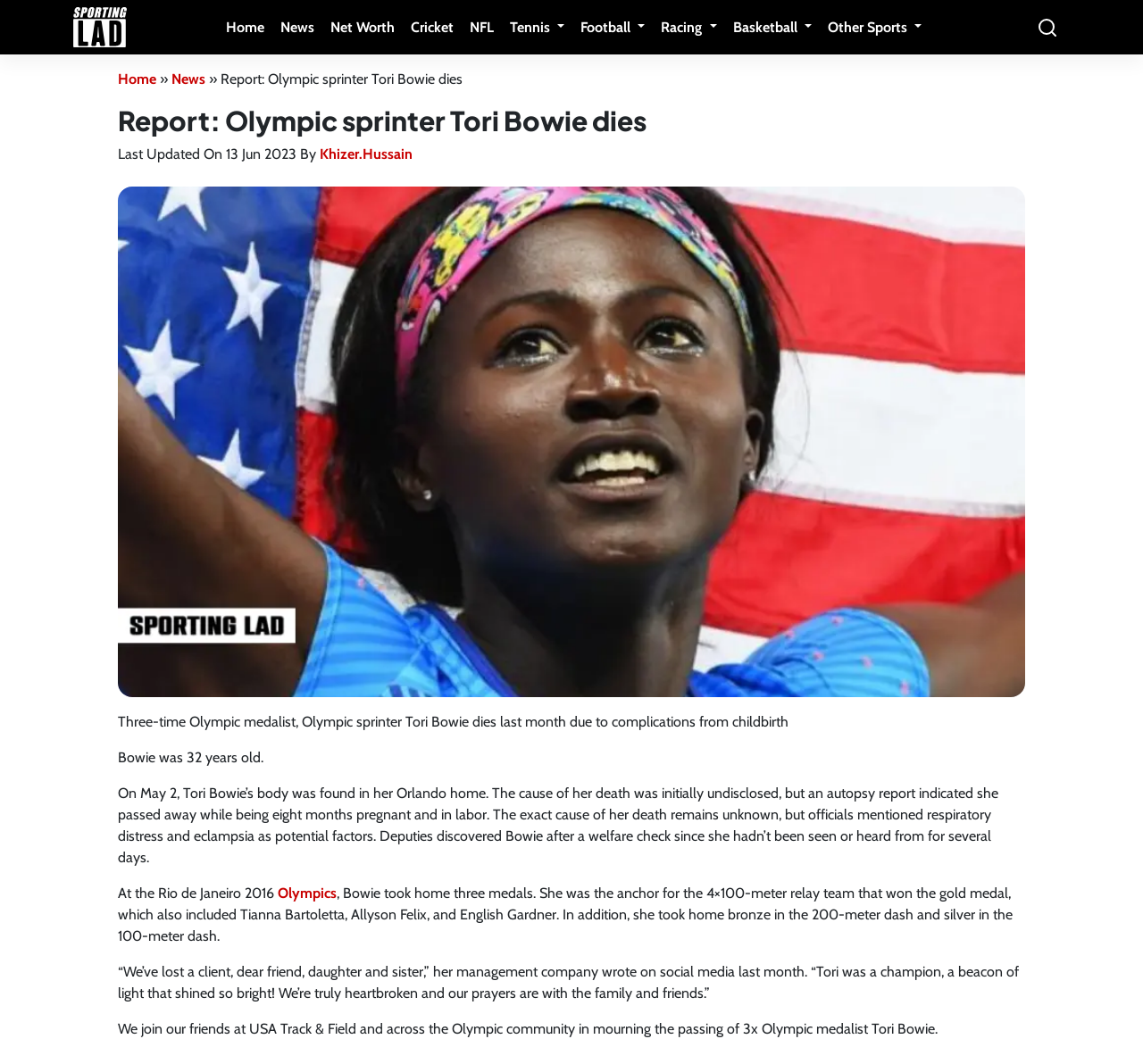Identify the bounding box coordinates of the area you need to click to perform the following instruction: "Click on the Home link".

[0.198, 0.016, 0.231, 0.036]